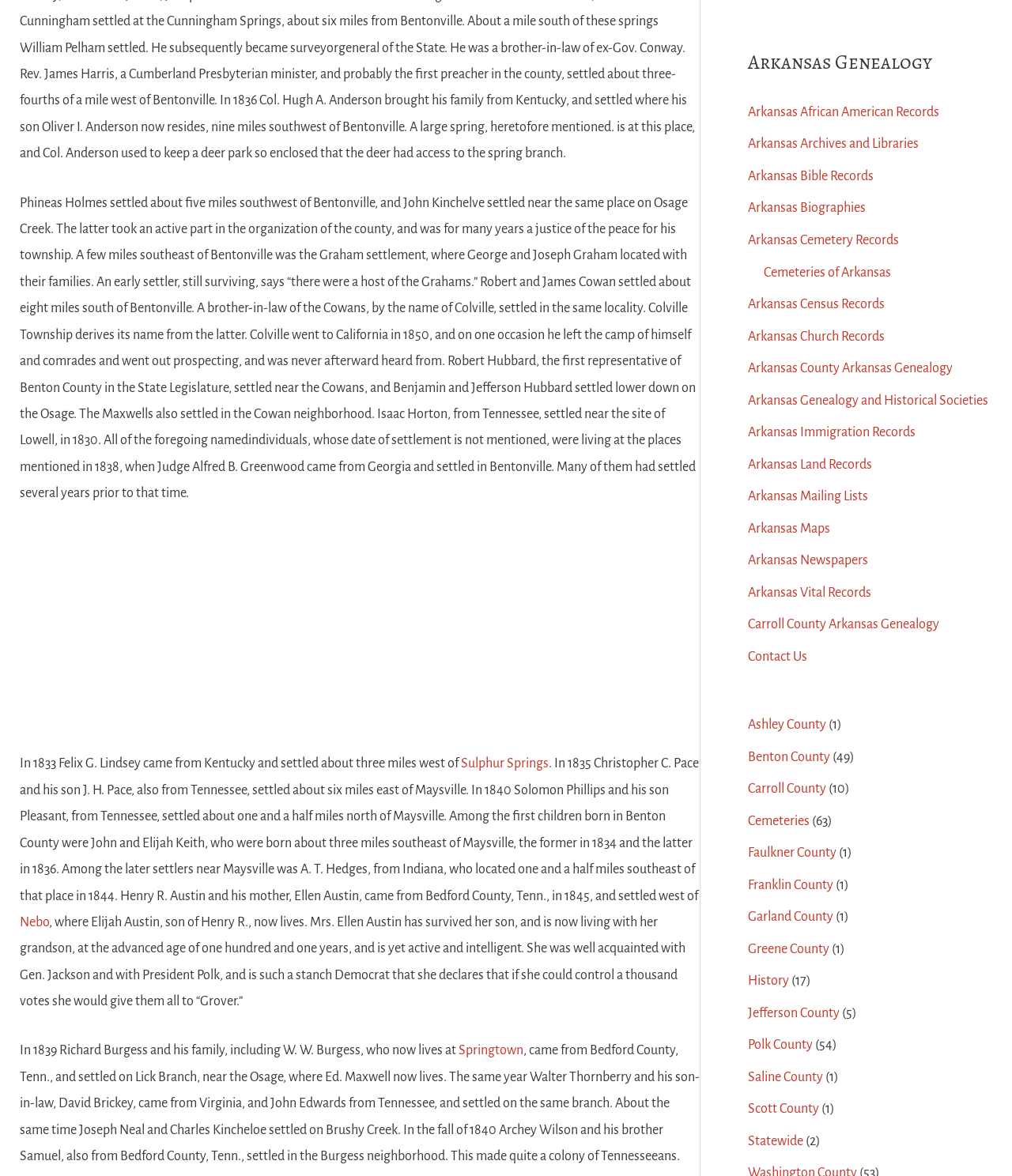Using the description: "Arkansas Genealogy and Historical Societies", determine the UI element's bounding box coordinates. Ensure the coordinates are in the format of four float numbers between 0 and 1, i.e., [left, top, right, bottom].

[0.739, 0.334, 0.977, 0.347]